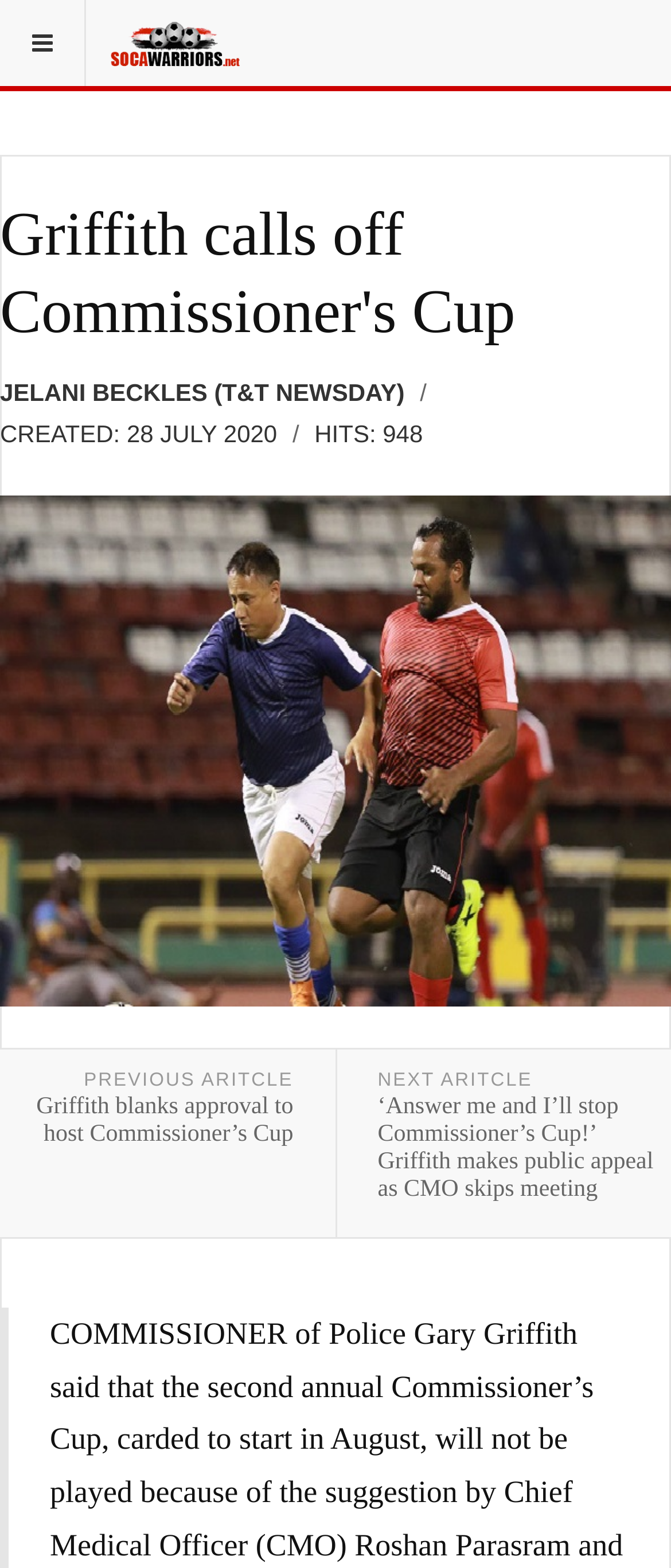When was the article created?
Please respond to the question with a detailed and informative answer.

I obtained the answer by looking at the time element with the text 'CREATED: 28 JULY 2020', which specifies the creation date of the article.